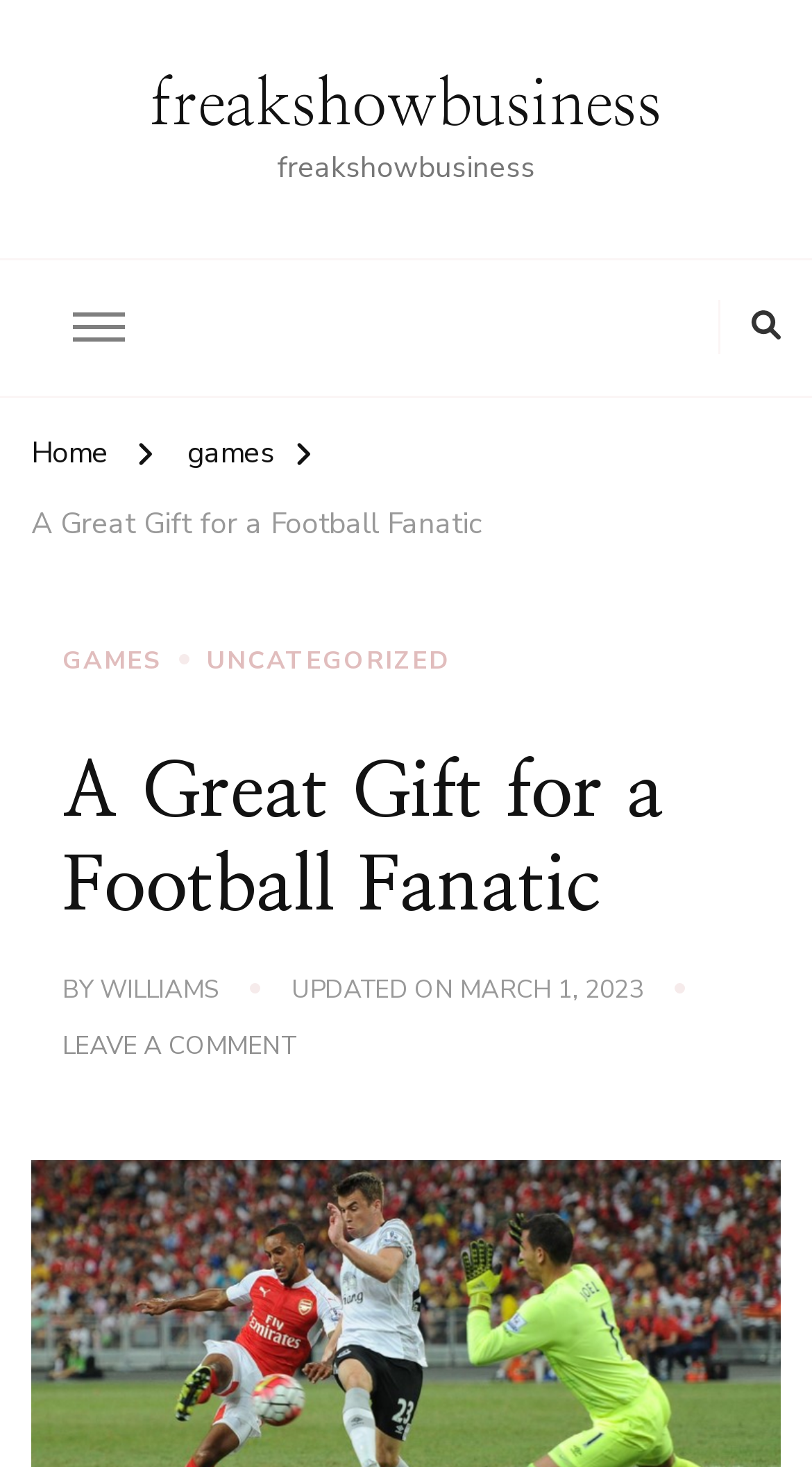Give a full account of the webpage's elements and their arrangement.

The webpage appears to be a blog post or article about a great gift for a football fanatic. At the top, there is a link to "freakshowbusiness" and two buttons, one on the left and one on the right, with no text. Below these elements, there are three links: "Home", "games", and "A Great Gift for a Football Fanatic", which is also the title of the article.

The main content of the article is divided into sections. There is a header section with links to "GAMES" and "UNCATEGORIZED" on the top, and a heading that repeats the title of the article. Below the heading, there is a paragraph of text that starts with "BY WILLIAMS" and includes the date "MARCH 1, 2023". The date is also marked as a time element.

At the bottom of the article, there is a link to "LEAVE A COMMENT ON A GREAT GIFT FOR A FOOTBALL FANATIC", which suggests that readers can engage with the content by leaving a comment. Overall, the webpage has a simple layout with a clear hierarchy of elements, making it easy to navigate and read.